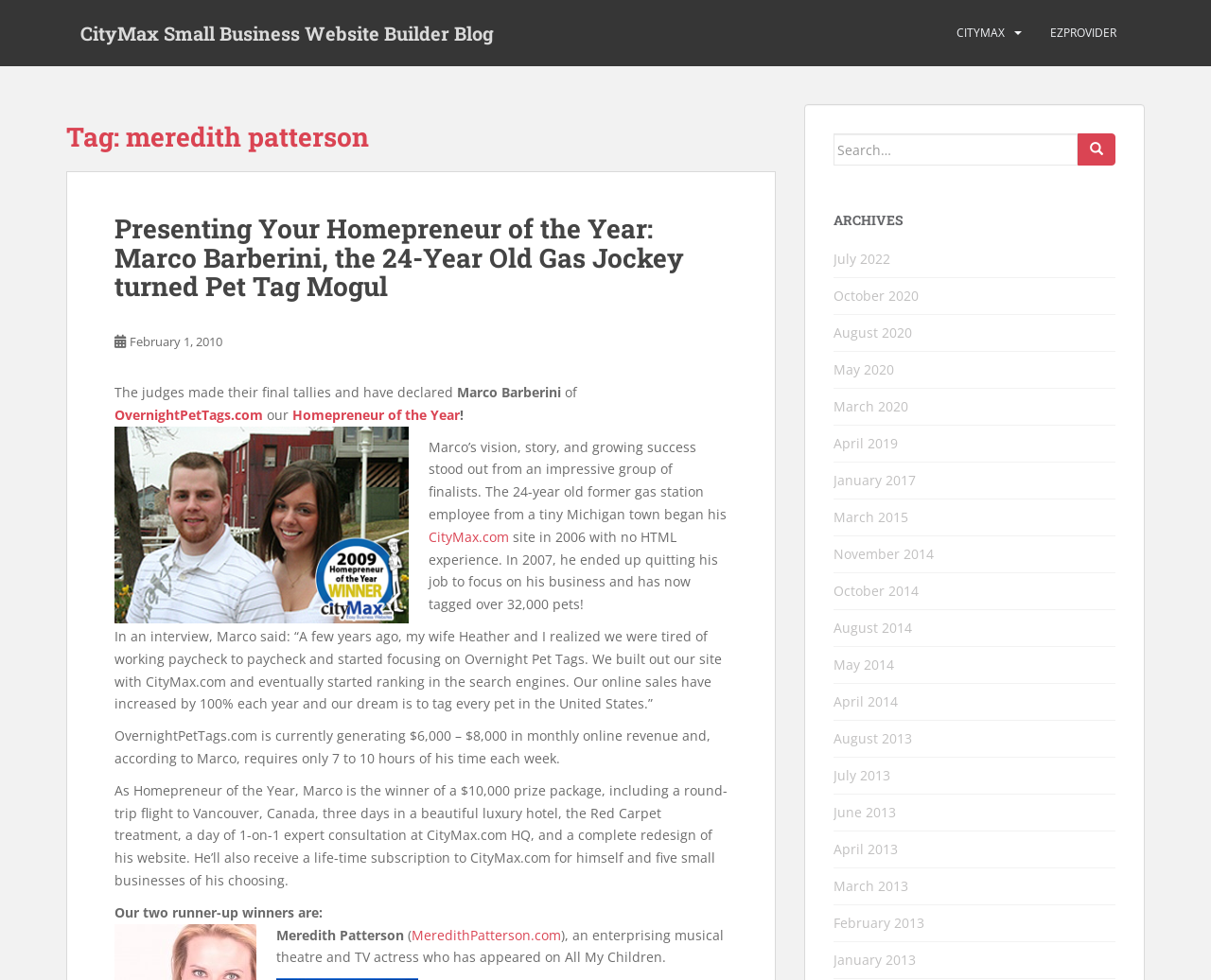Identify the bounding box coordinates of the element that should be clicked to fulfill this task: "Visit the 'OvernightPetTags.com' website". The coordinates should be provided as four float numbers between 0 and 1, i.e., [left, top, right, bottom].

[0.095, 0.414, 0.217, 0.432]